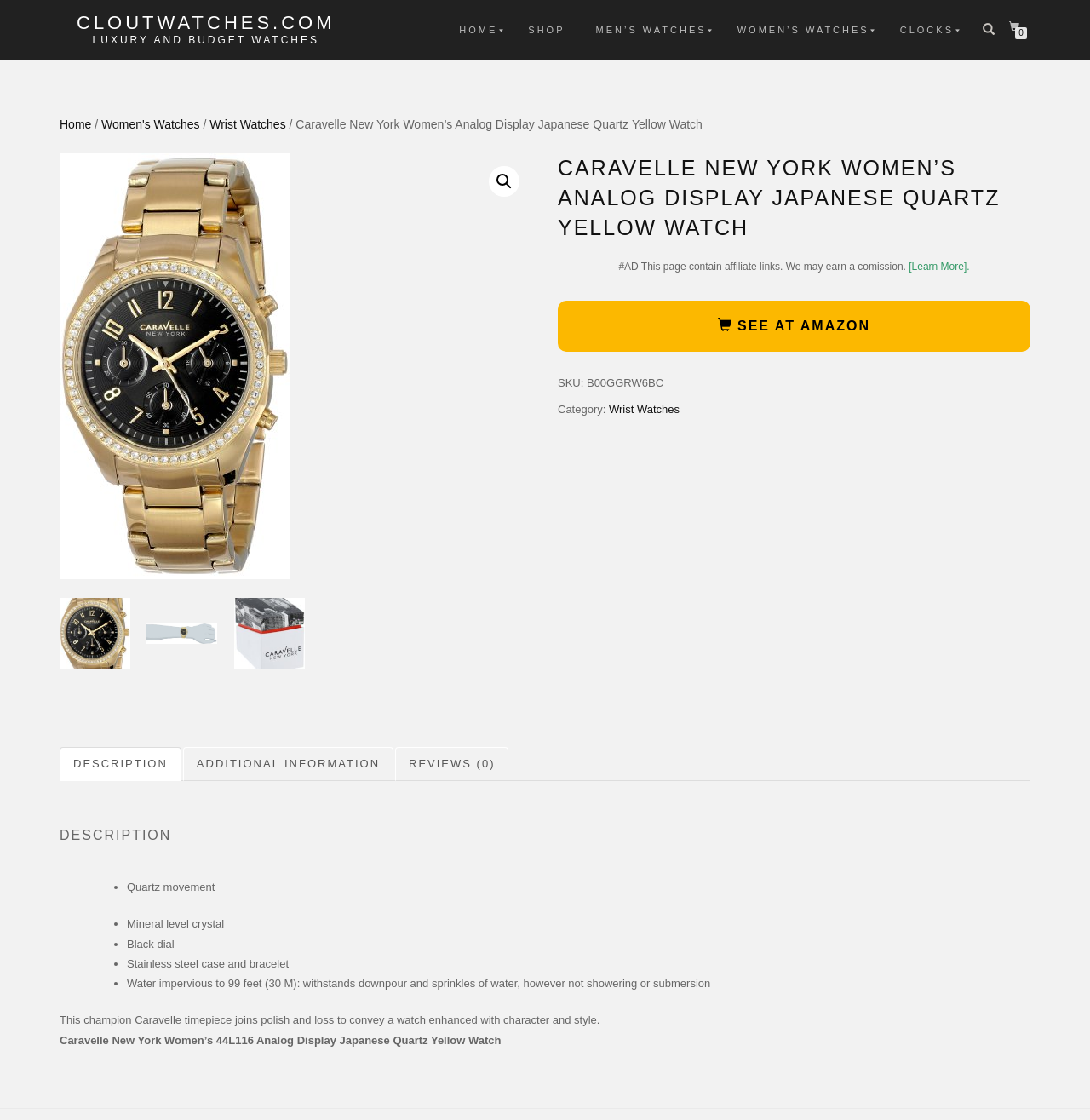What is the category of this watch?
From the details in the image, answer the question comprehensively.

I found this information in the description section, where it lists the category as 'Wrist Watches', and also in the breadcrumb navigation, which includes a link to 'Wrist Watches'.